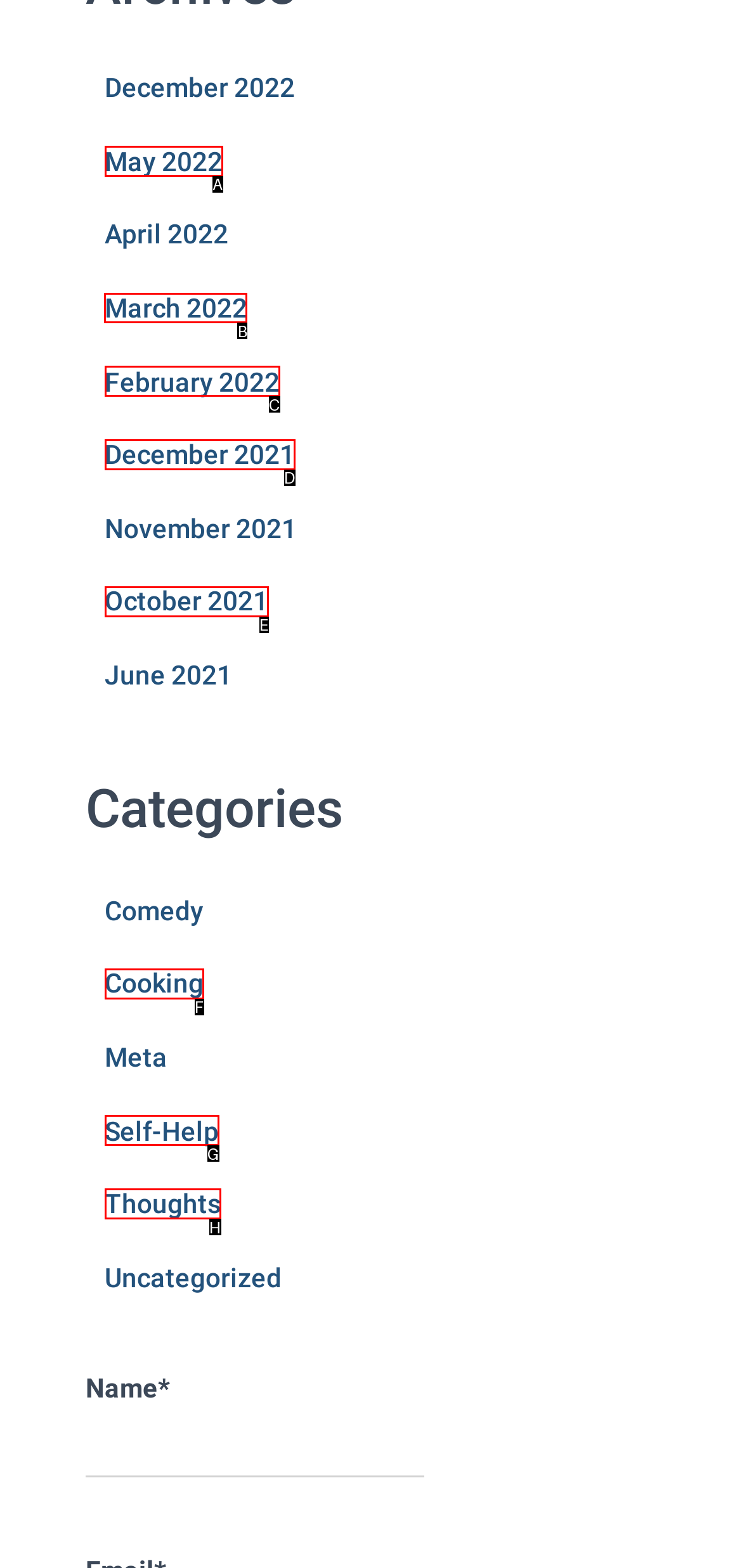To complete the task: View March 2022, select the appropriate UI element to click. Respond with the letter of the correct option from the given choices.

B